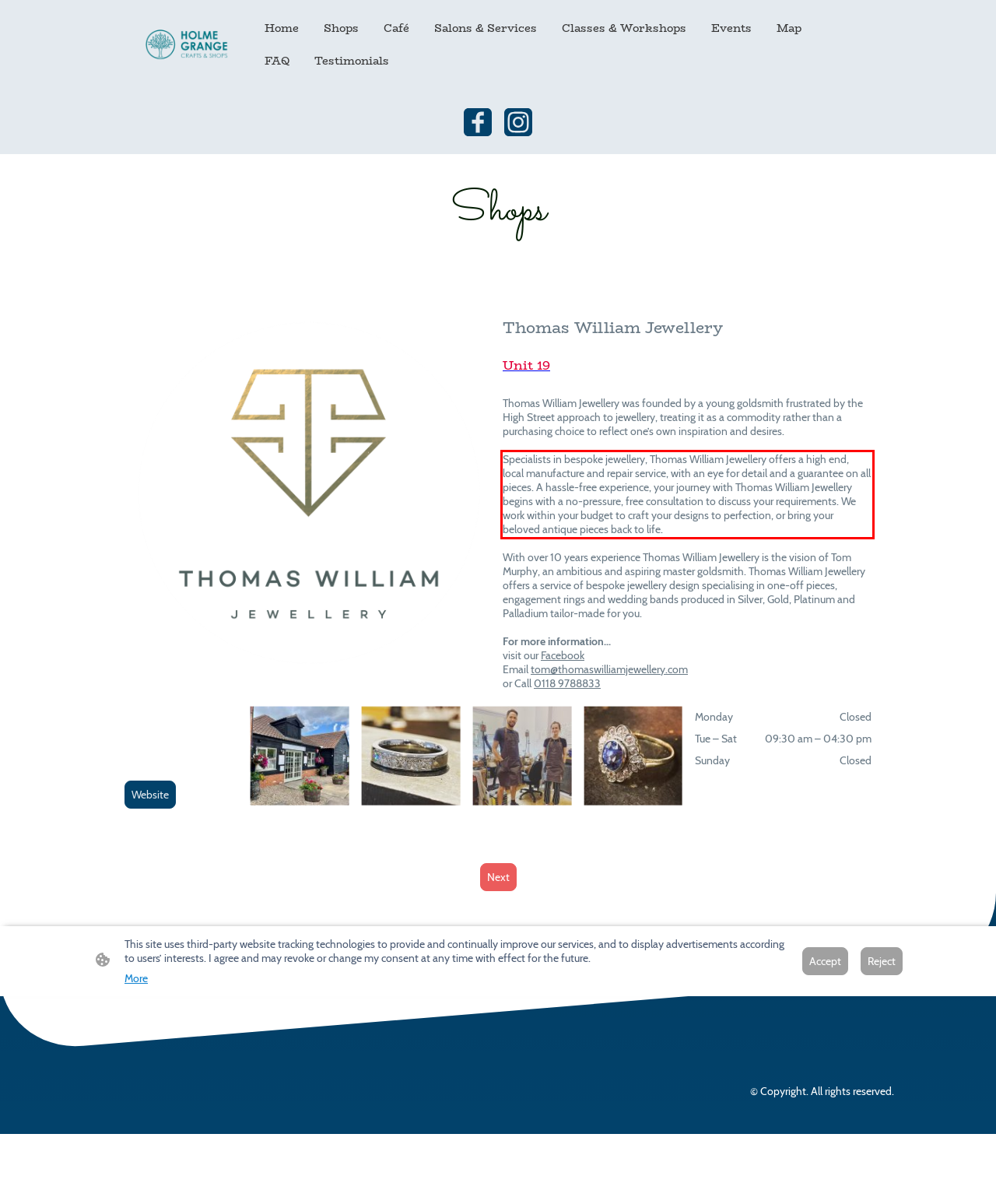Using the provided screenshot of a webpage, recognize the text inside the red rectangle bounding box by performing OCR.

Specialists in bespoke jewellery, Thomas William Jewellery offers a high end, local manufacture and repair service, with an eye for detail and a guarantee on all pieces. A hassle-free experience, your journey with Thomas William Jewellery begins with a no-pressure, free consultation to discuss your requirements. We work within your budget to craft your designs to perfection, or bring your beloved antique pieces back to life.